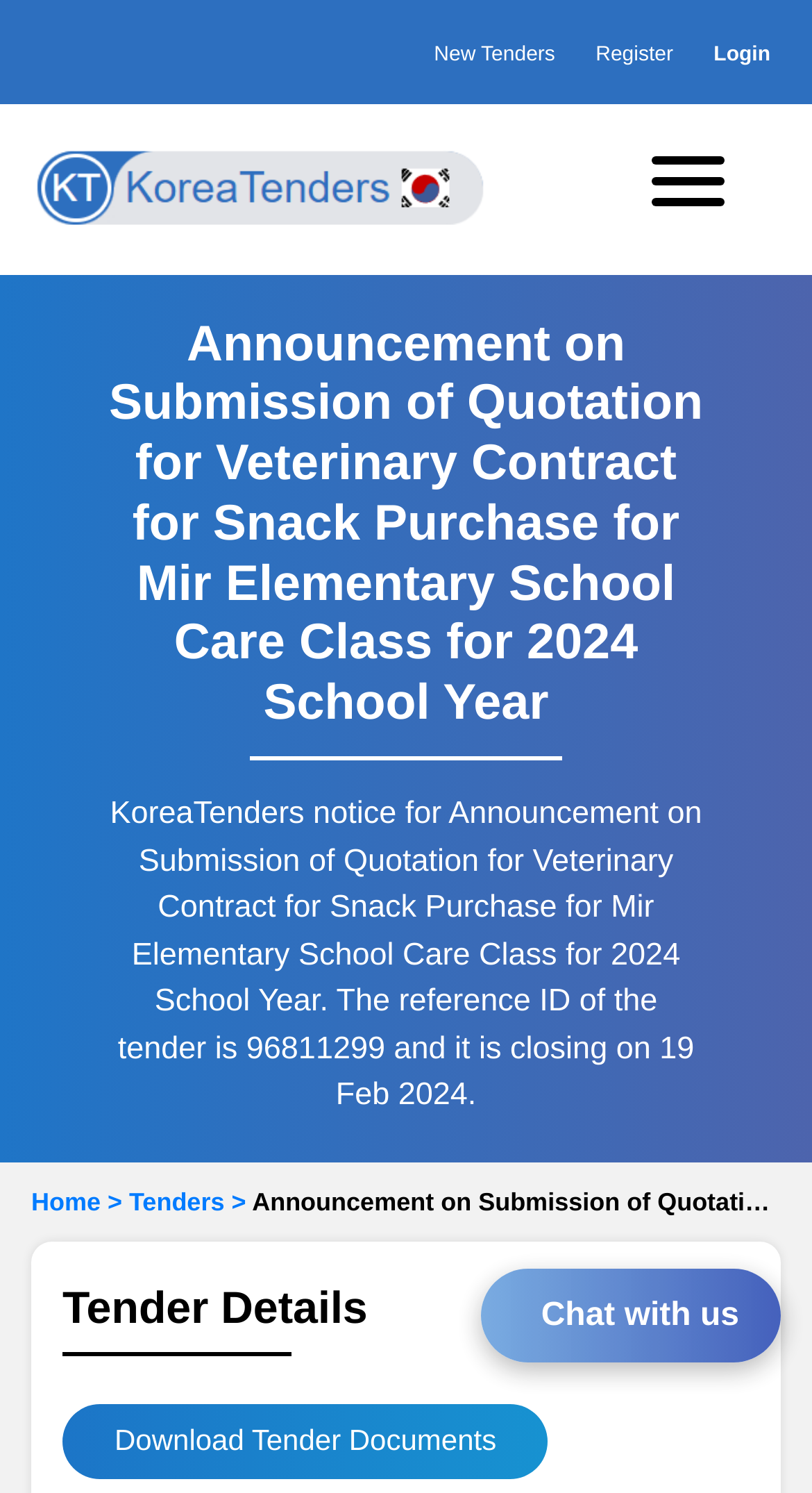Generate a comprehensive description of the contents of the webpage.

The webpage appears to be a tender announcement page, specifically for the "Announcement on Submission of Quotation for Veterinary Contract for Snack Purchase for Mir Elementary School Care Class for 2024 School Year" in South Korea. 

At the top of the page, there are three links: "New Tenders", "Register", and "Login", positioned horizontally next to each other. Below these links, there is a logo image of "KoreaTenders" on the left side, accompanied by a link with the same name. 

On the right side of the logo, there is a button labeled "Toggle navigation". 

The main content of the page starts with a heading that displays the title of the tender announcement. Below the heading, there is a paragraph of text that provides a brief summary of the tender, including the reference ID and the closing date. 

Above the main content, there is a breadcrumb navigation section with three links: "Home >", "Tenders >", and a link with the same title as the tender announcement. 

Further down the page, there is a section labeled "Tender Details", which likely contains more information about the tender. Below this section, there is a link to "Download Tender Documents". 

Finally, at the bottom of the page, there is a chat option labeled "Chat with us".